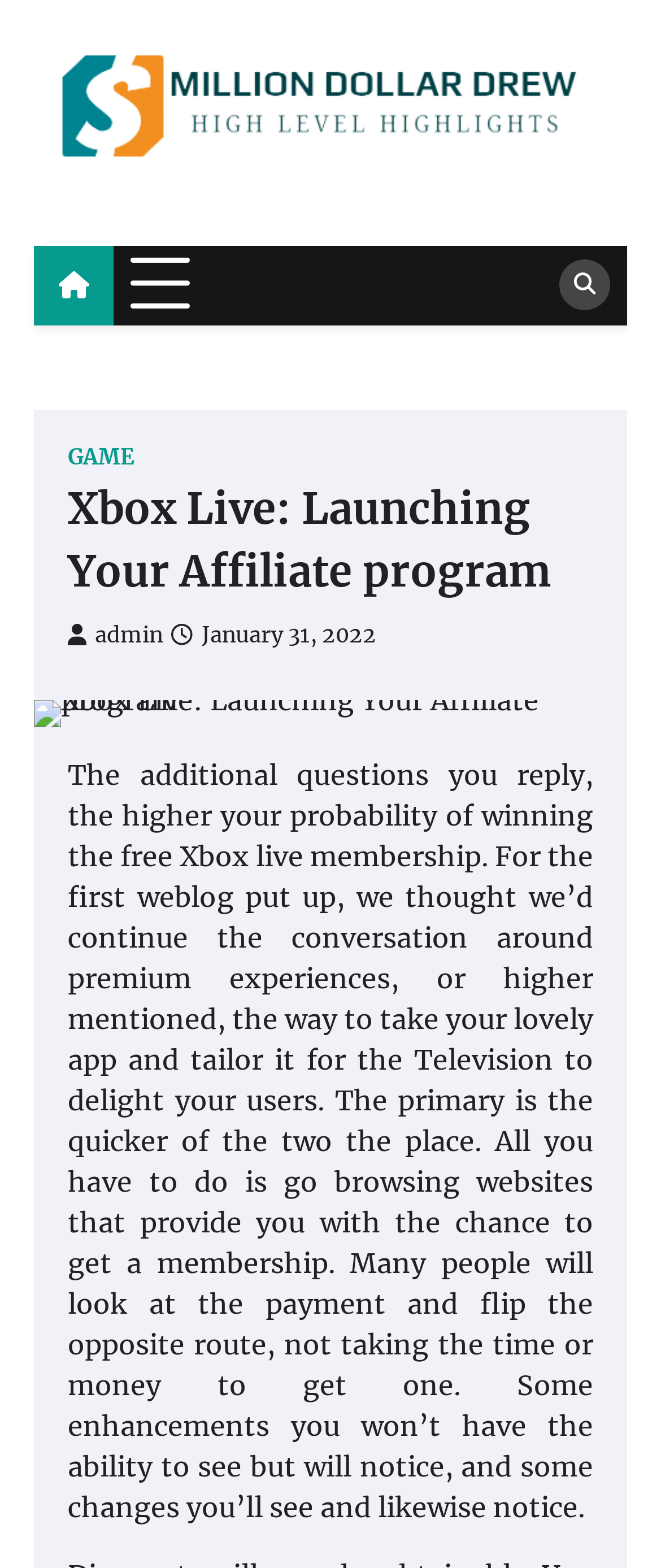Carefully examine the image and provide an in-depth answer to the question: What is the tone of the article?

The tone of the article is informative, as it provides information and explanations on the Xbox Live affiliate program and how to tailor apps for the Television. The language used is formal and objective, suggesting an informative tone.